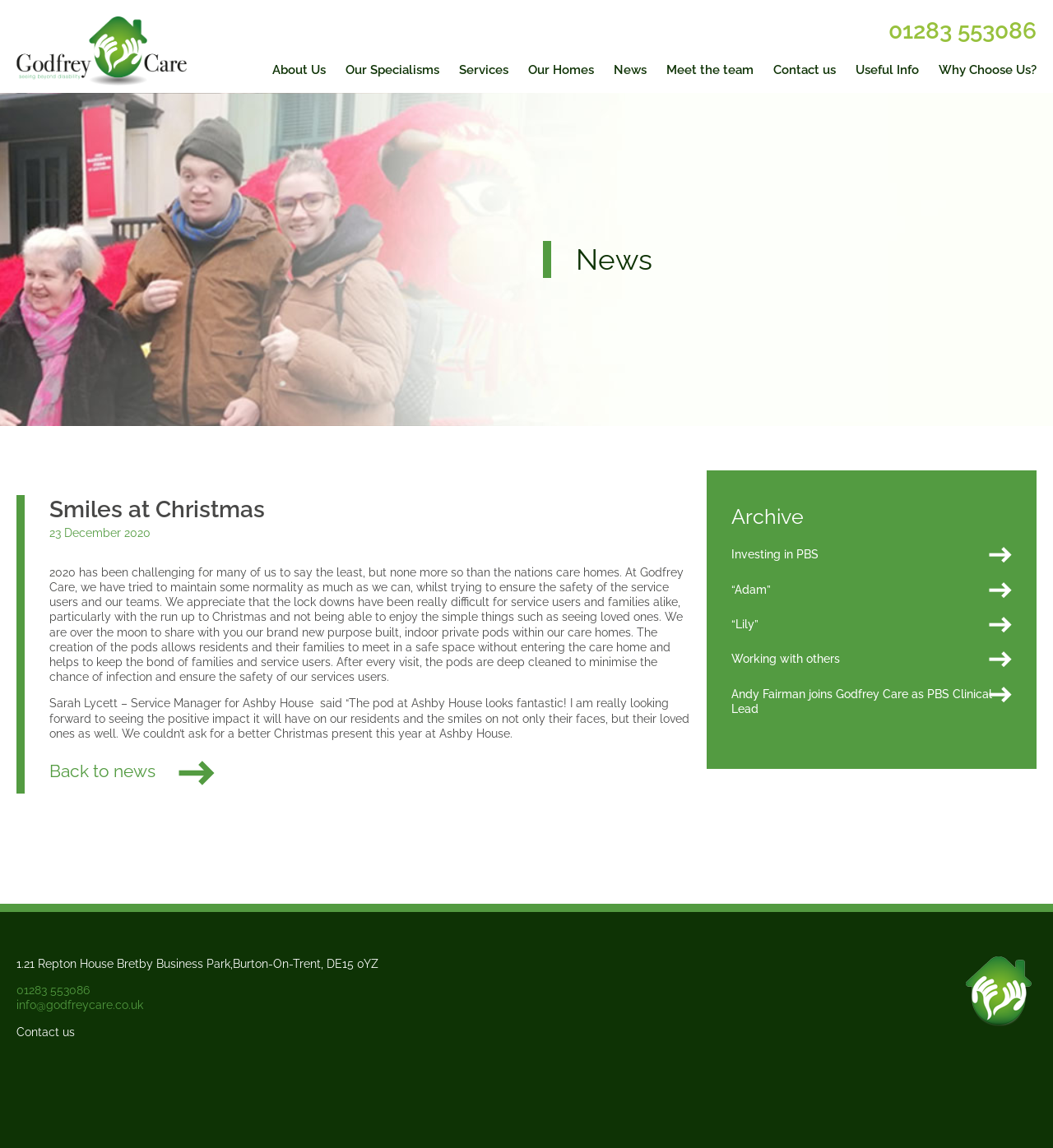Locate the bounding box coordinates of the clickable area needed to fulfill the instruction: "Click the 'About Us' link".

[0.259, 0.055, 0.309, 0.068]